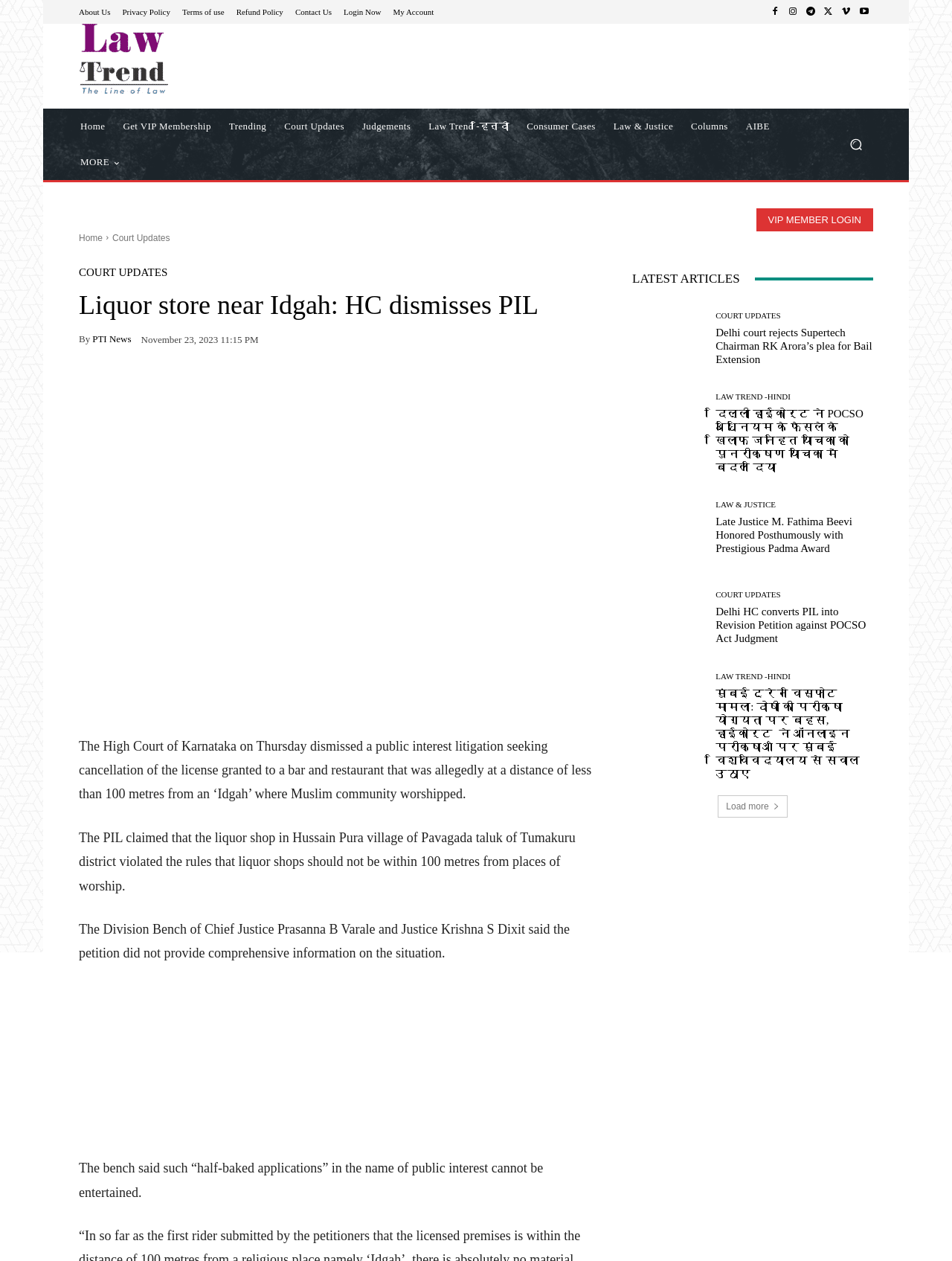Please identify the bounding box coordinates of the element that needs to be clicked to perform the following instruction: "Click on the 'Home' link".

[0.075, 0.086, 0.12, 0.114]